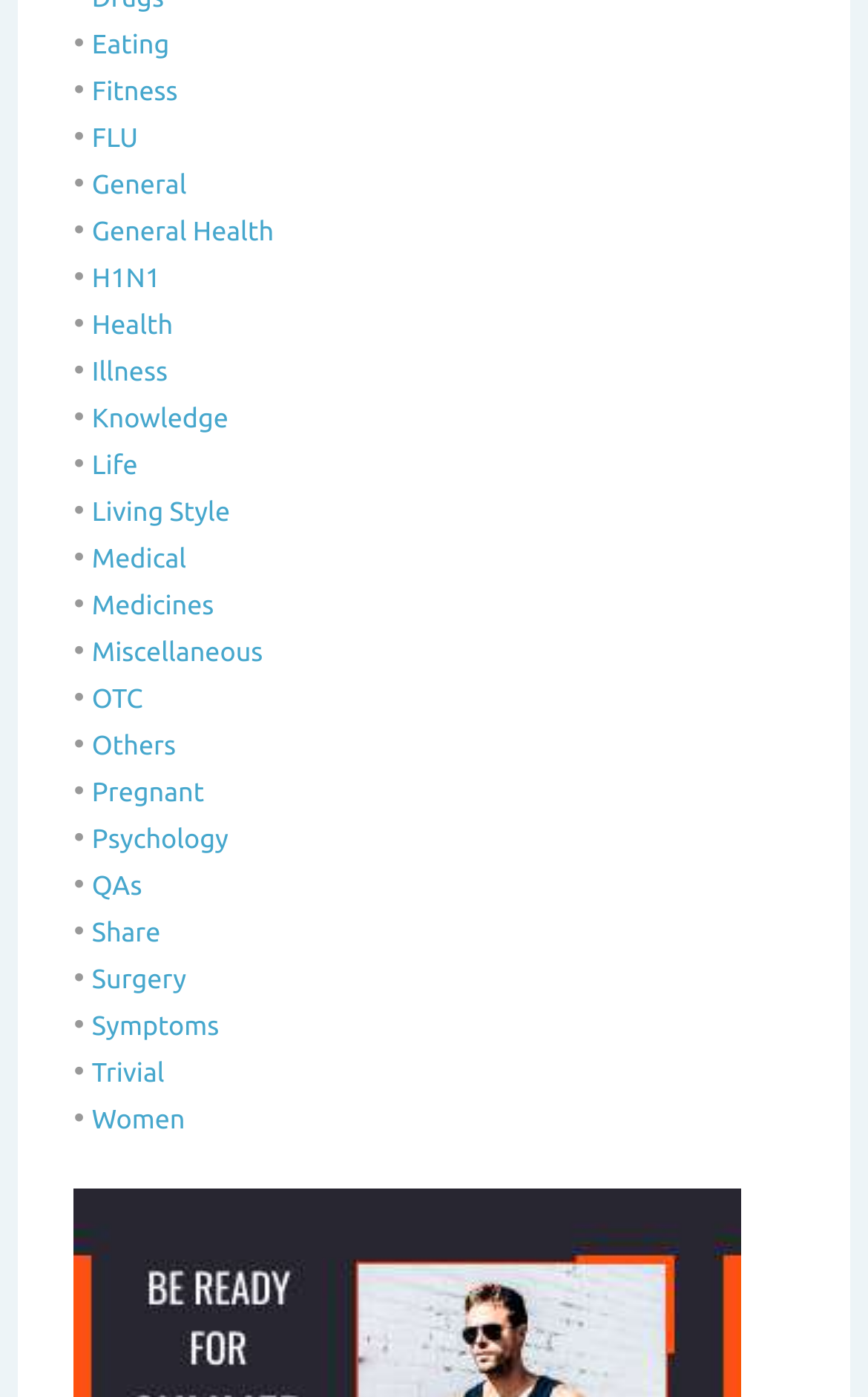What is the last link on the webpage?
Provide a concise answer using a single word or phrase based on the image.

Women